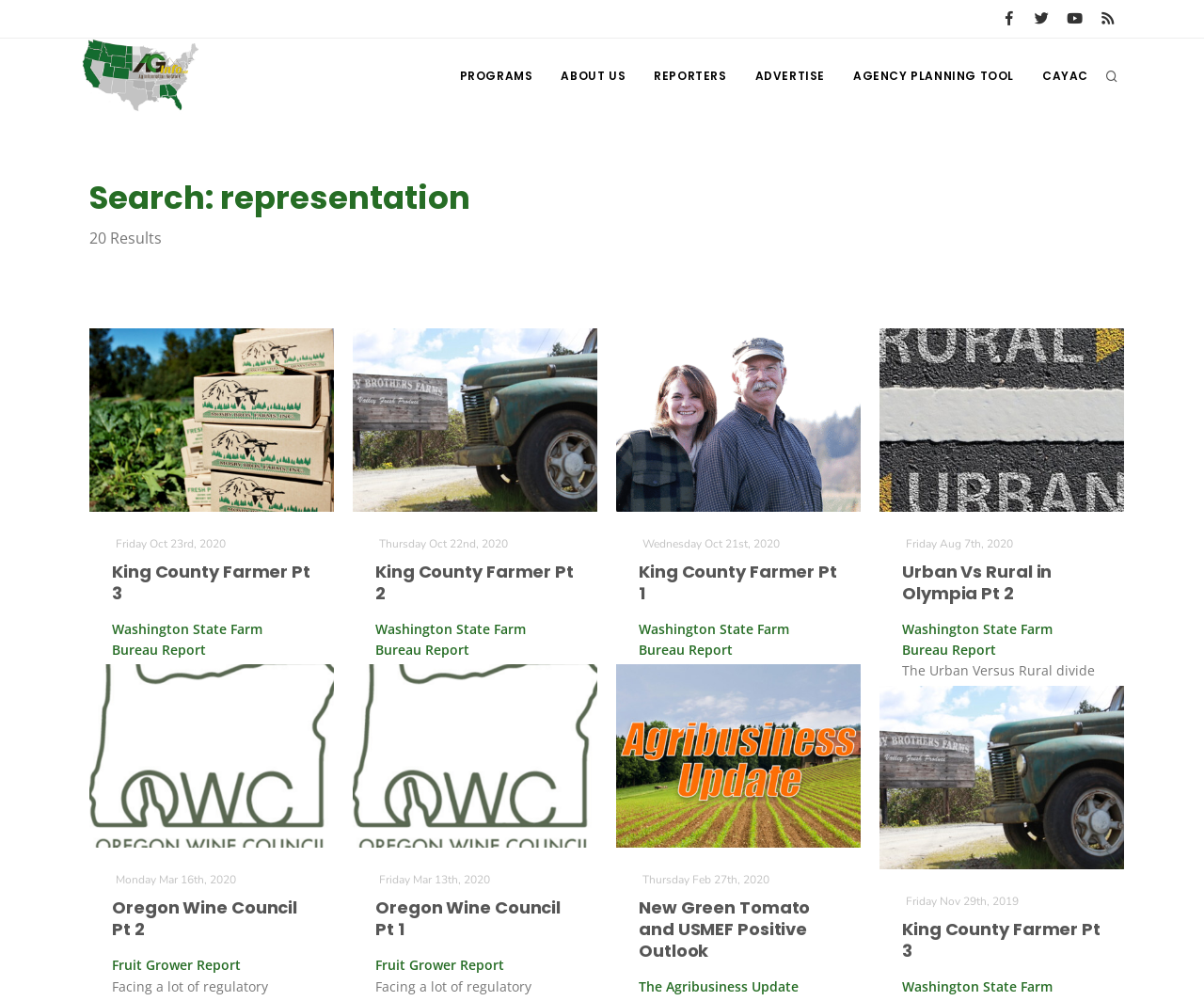Using the provided element description "Programs", determine the bounding box coordinates of the UI element.

[0.372, 0.058, 0.452, 0.093]